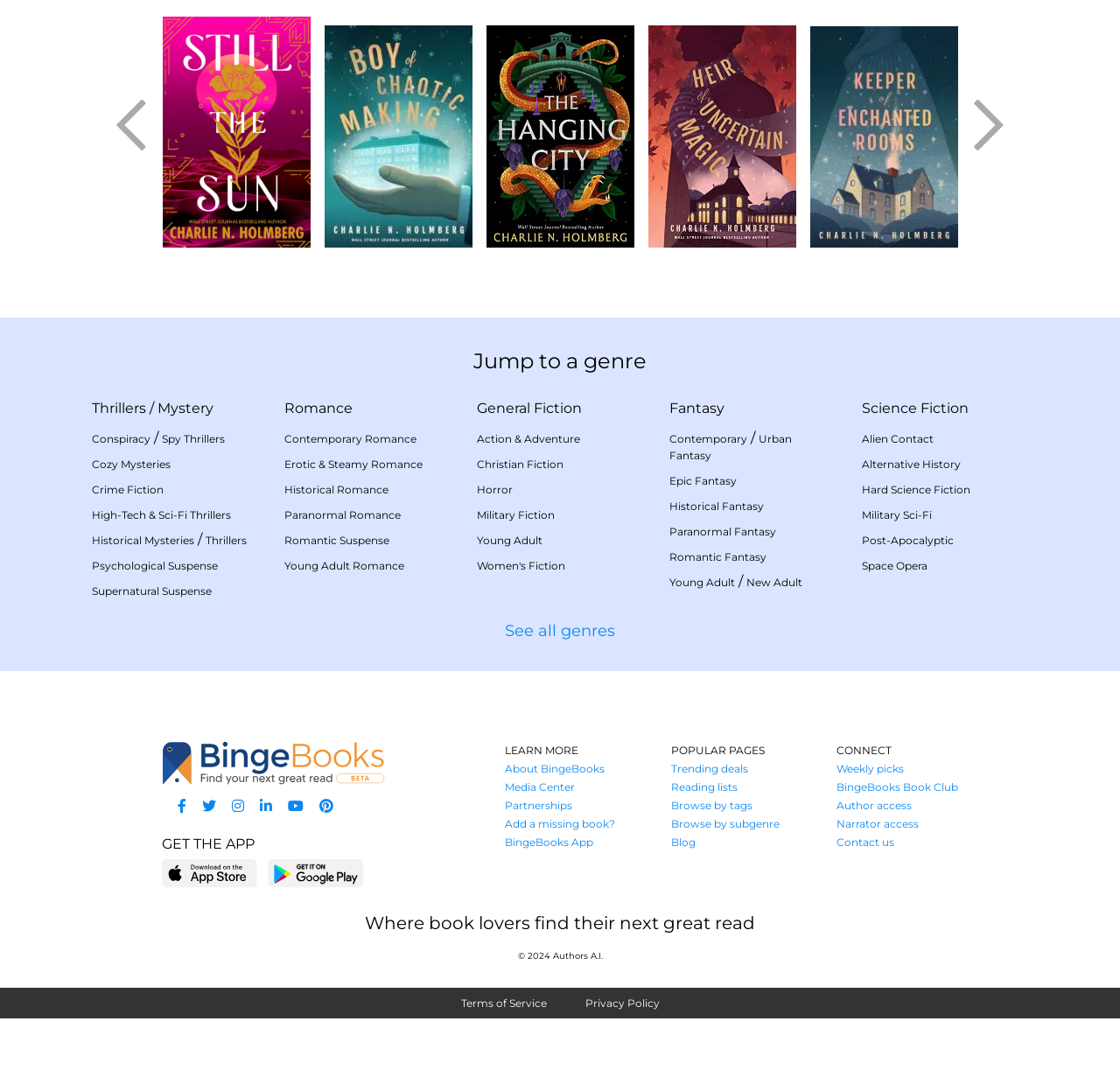Use a single word or phrase to answer the question: 
How many genres are listed?

21